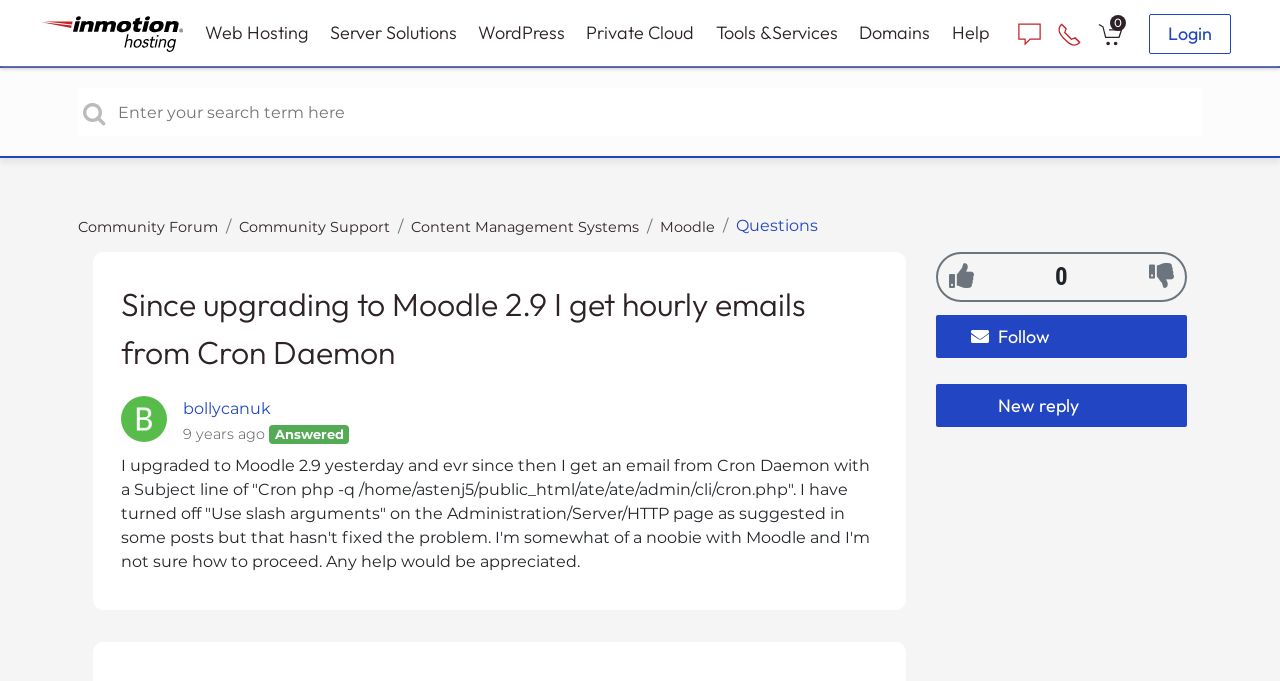Please identify the bounding box coordinates of the element's region that needs to be clicked to fulfill the following instruction: "Login to your account". The bounding box coordinates should consist of four float numbers between 0 and 1, i.e., [left, top, right, bottom].

[0.898, 0.021, 0.962, 0.079]